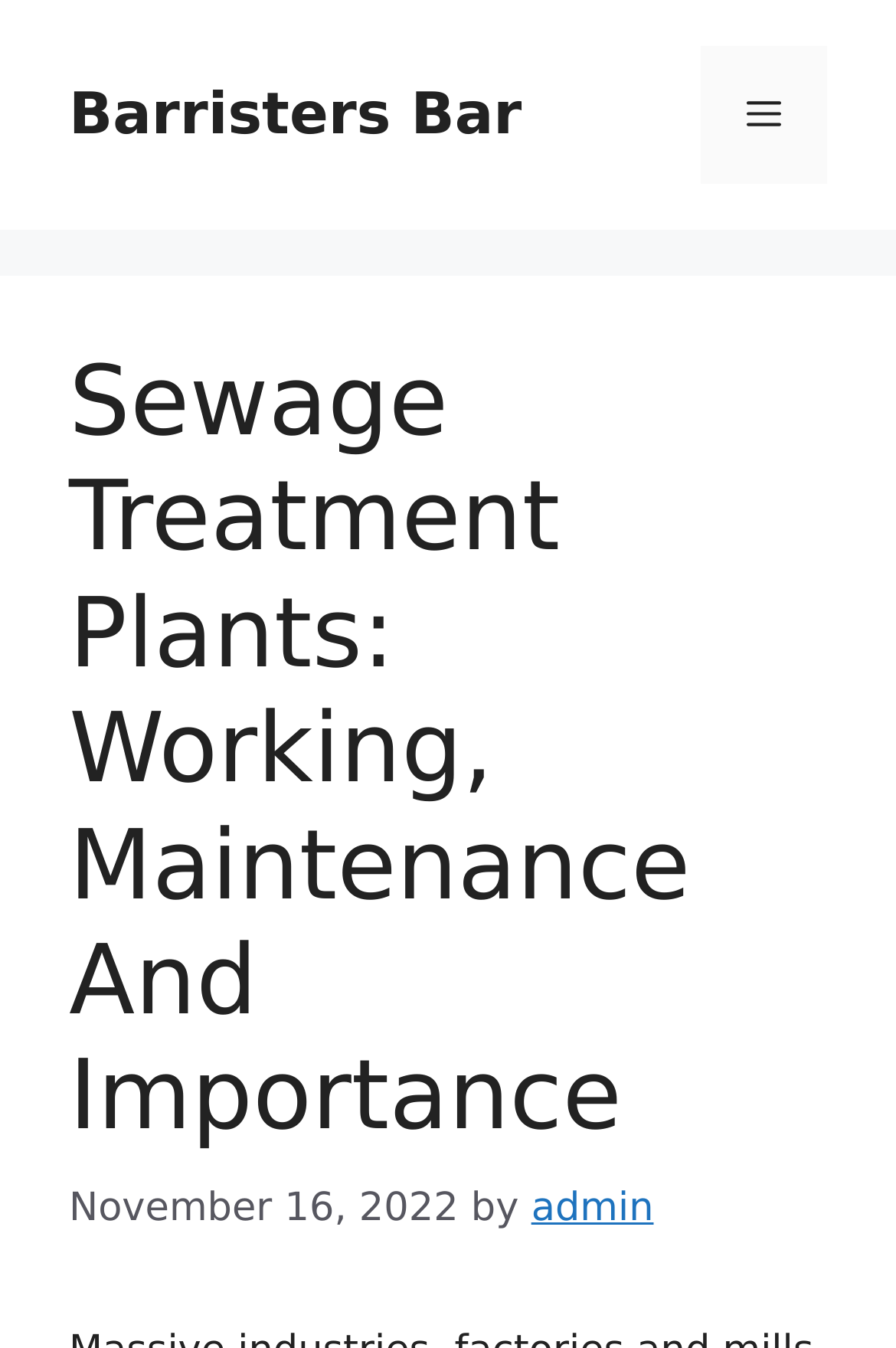What is the date of the article?
Answer the question with a single word or phrase derived from the image.

November 16, 2022